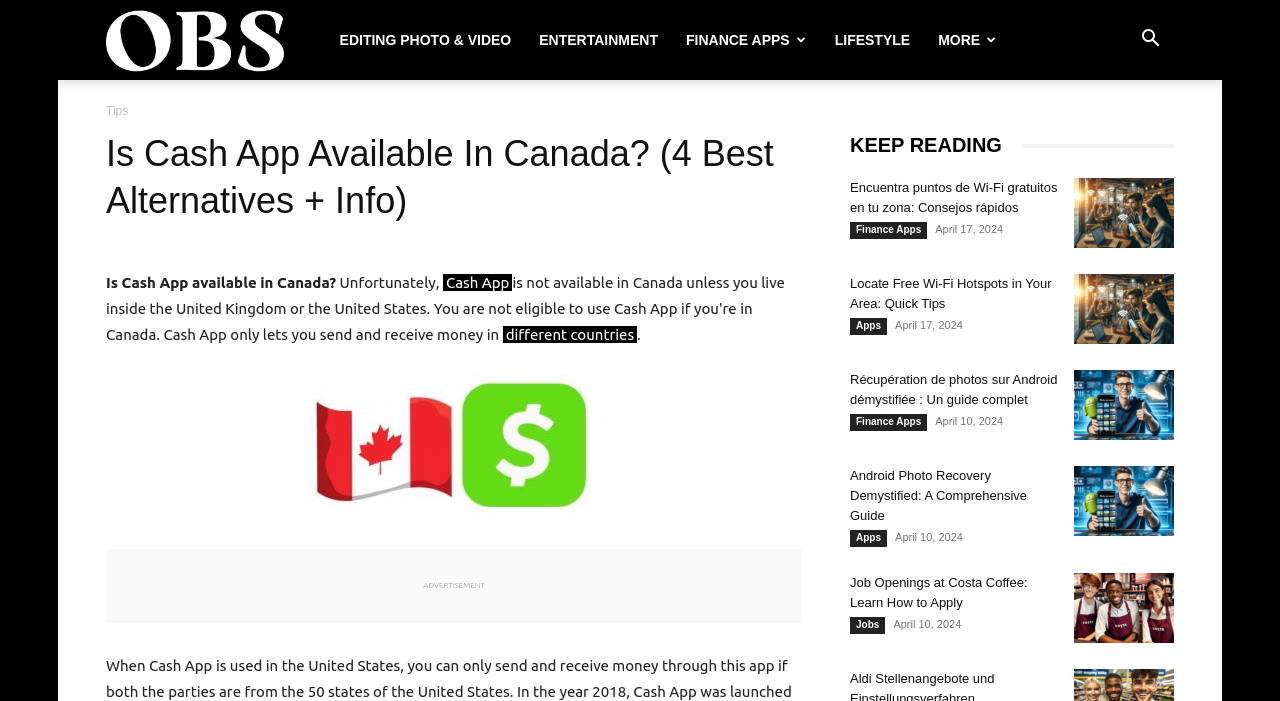Identify the bounding box coordinates for the UI element that matches this description: "Entertainment".

[0.41, 0.0, 0.525, 0.114]